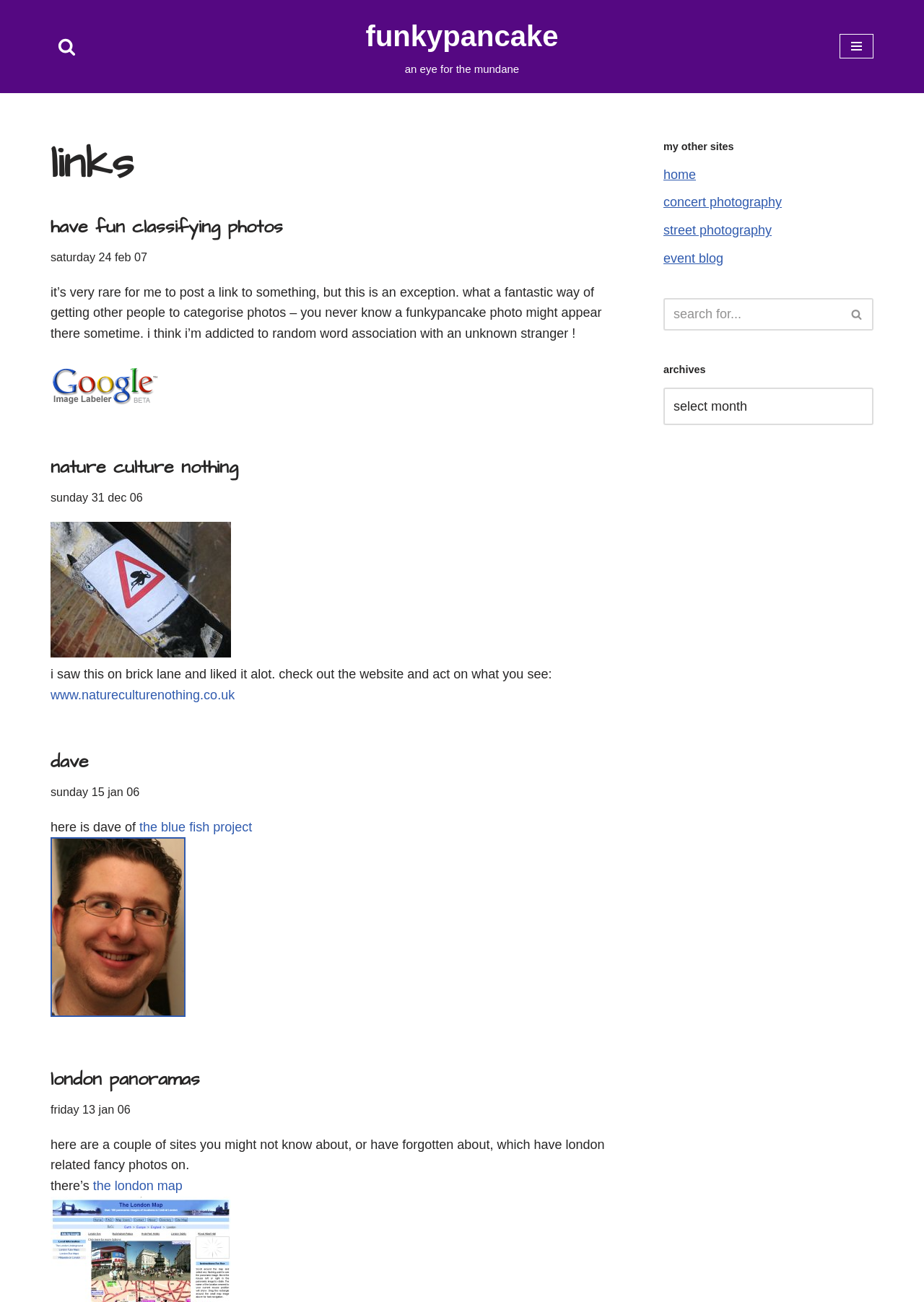Pinpoint the bounding box coordinates of the clickable area needed to execute the instruction: "Go to BUSINESS page". The coordinates should be specified as four float numbers between 0 and 1, i.e., [left, top, right, bottom].

None